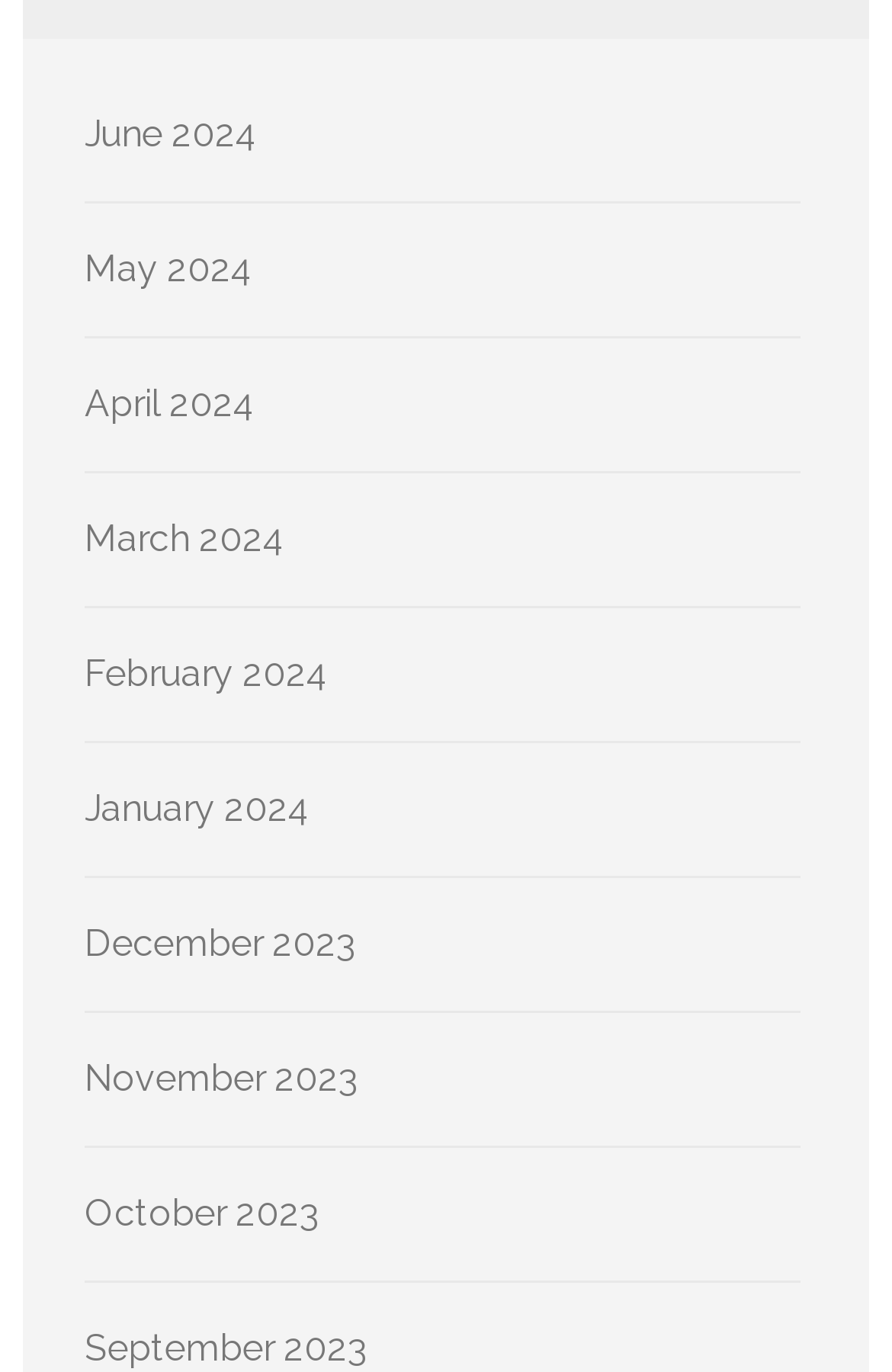What are the links on the webpage?
Please respond to the question with a detailed and well-explained answer.

The webpage contains a series of links with month and year combinations, such as 'June 2024', 'May 2024', 'April 2024', and so on. These links are arranged in a vertical order, with the most recent month and year combination at the top.